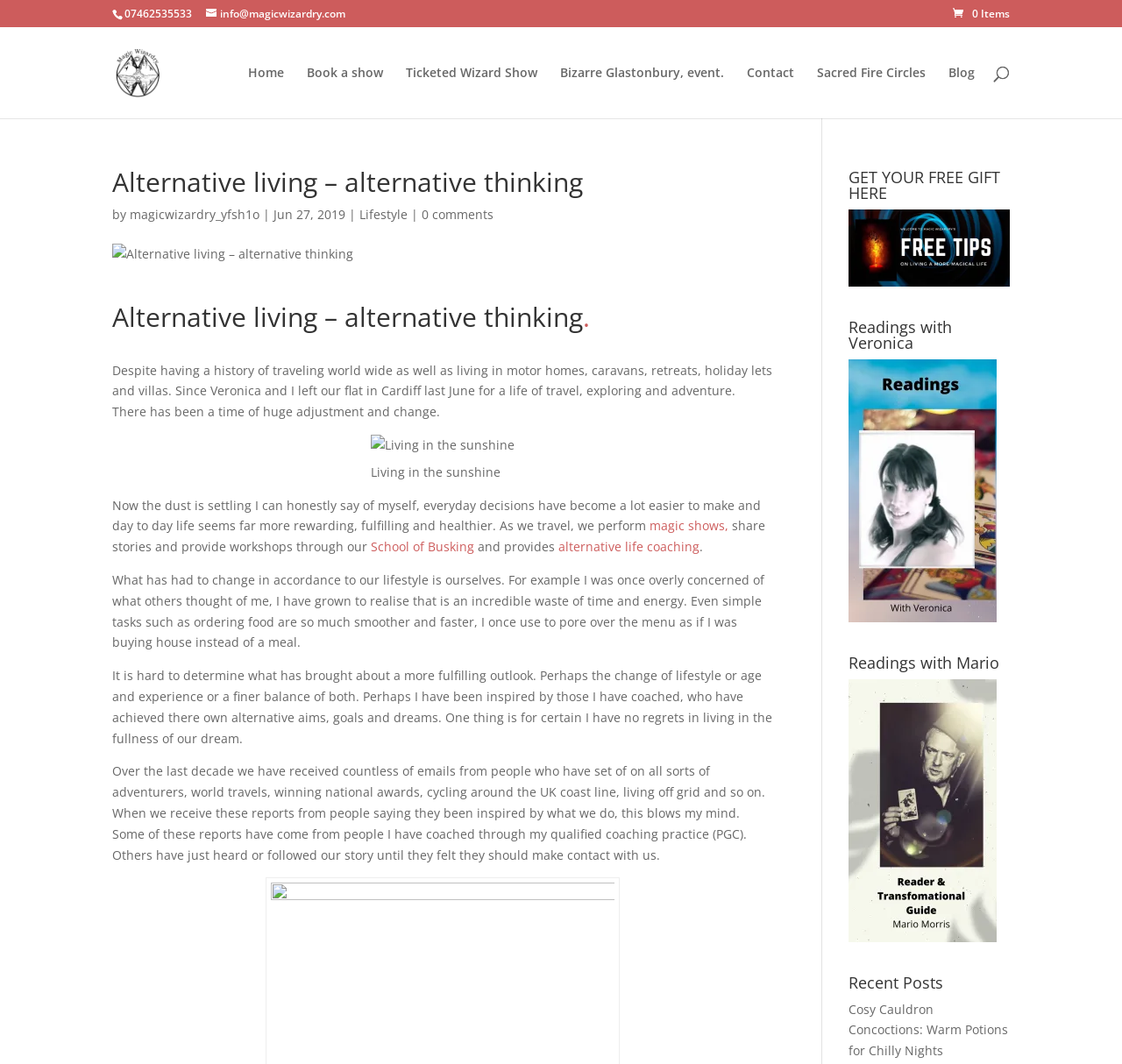Please identify the bounding box coordinates of the area that needs to be clicked to follow this instruction: "Get your free gift".

[0.756, 0.159, 0.9, 0.197]